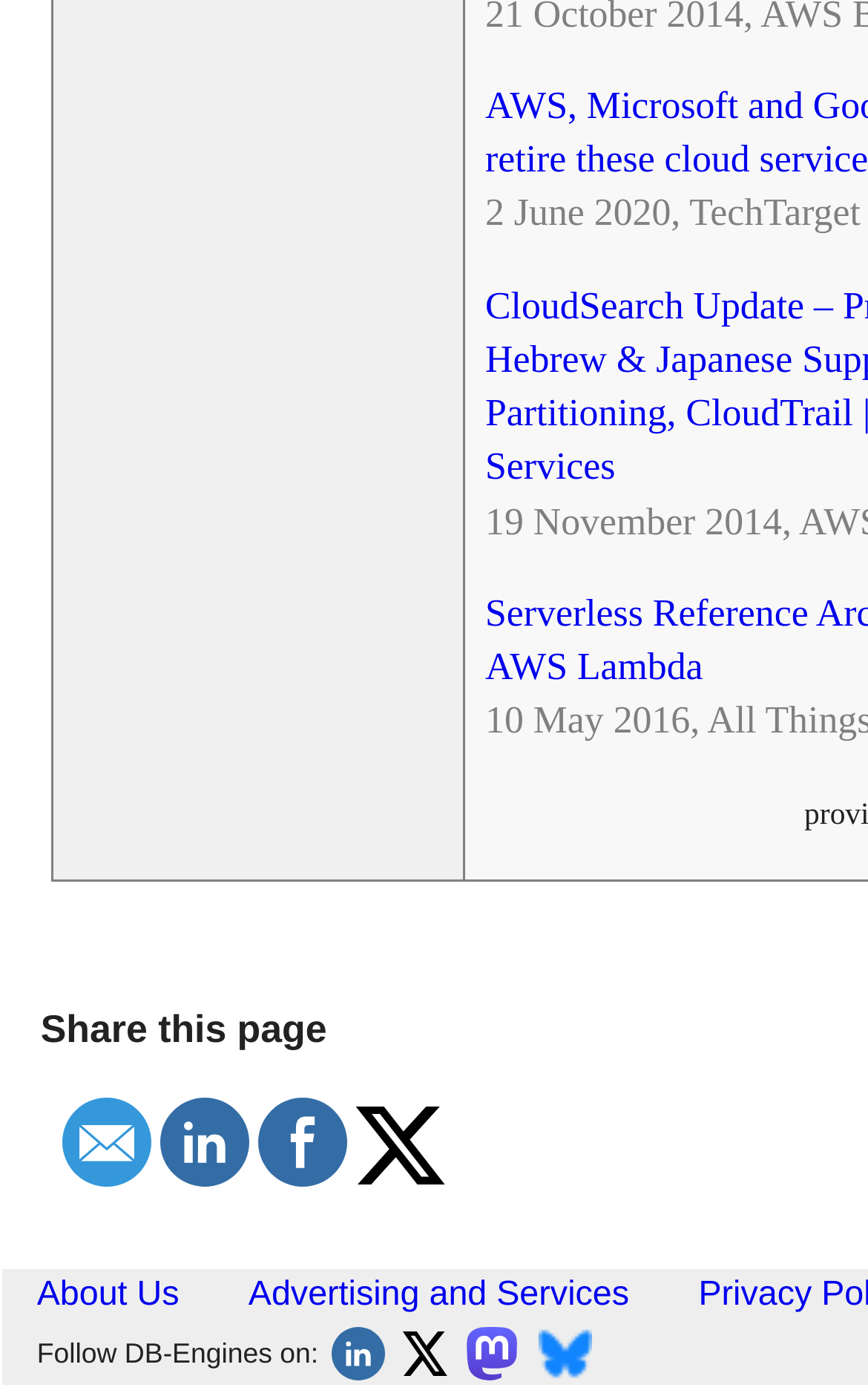Please provide the bounding box coordinates for the UI element as described: "Who We Are". The coordinates must be four floats between 0 and 1, represented as [left, top, right, bottom].

None